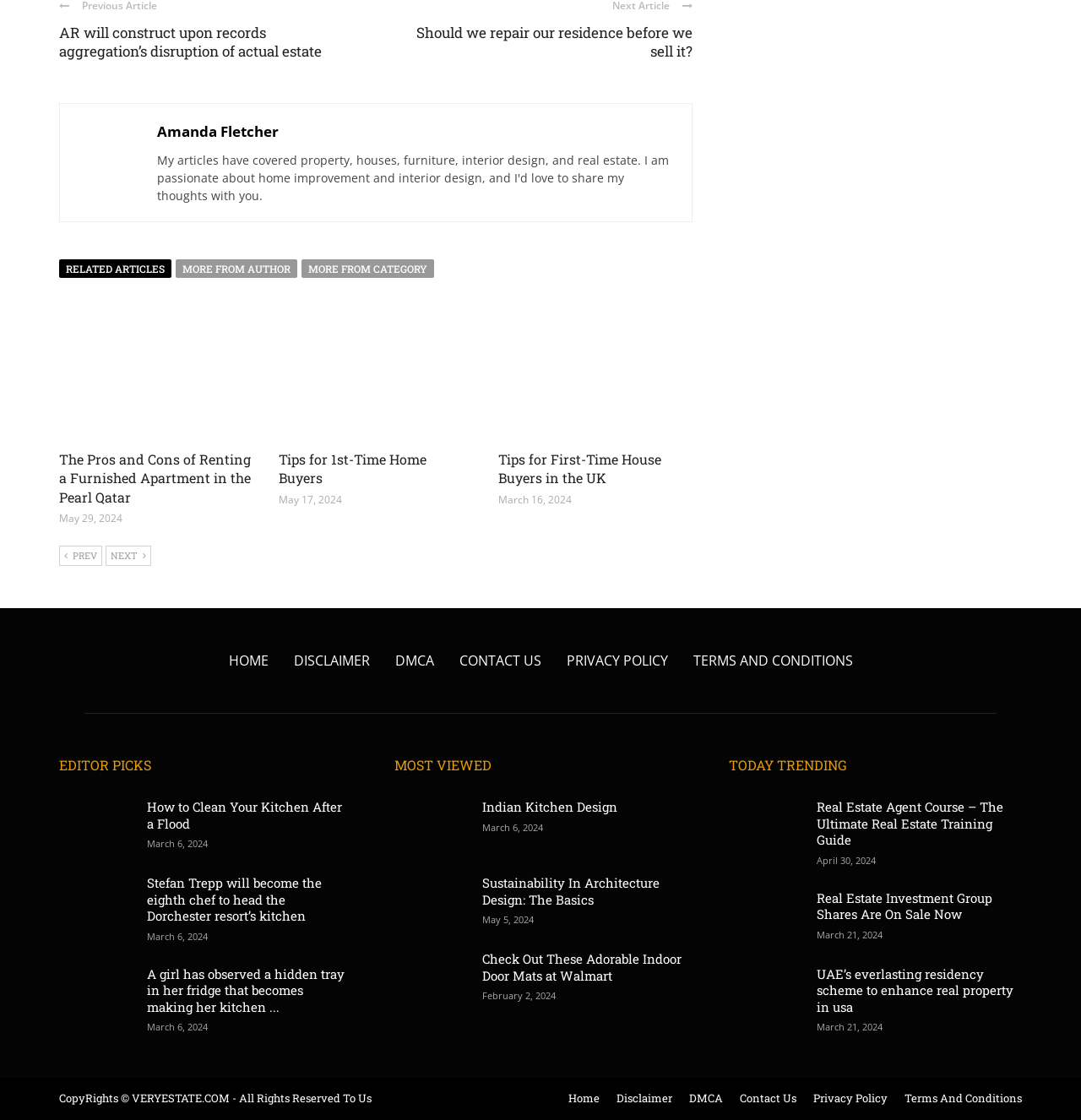Determine the bounding box coordinates for the area that should be clicked to carry out the following instruction: "click on 'AR will construct upon records aggregation’s disruption of actual estate'".

[0.055, 0.021, 0.328, 0.054]